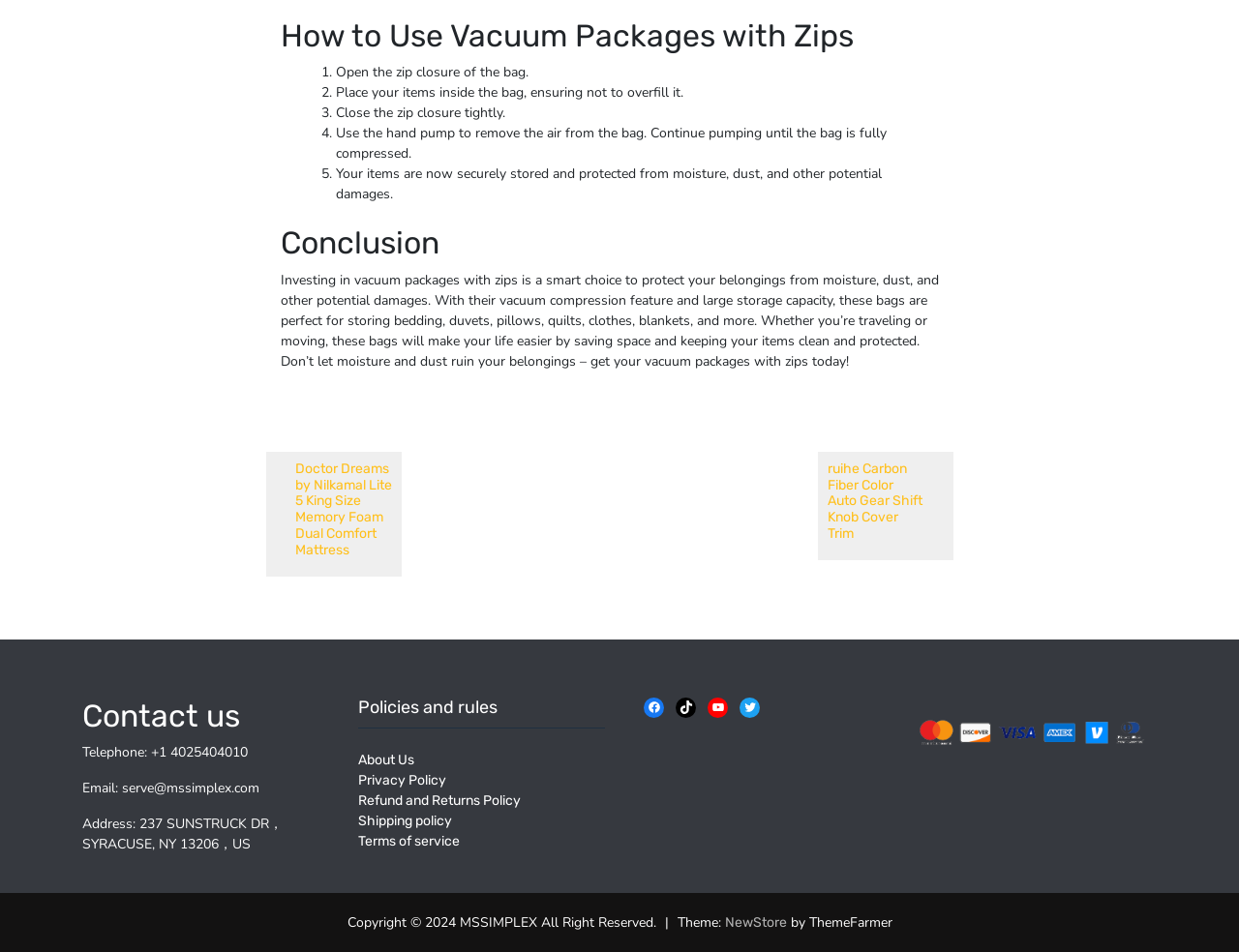Kindly determine the bounding box coordinates of the area that needs to be clicked to fulfill this instruction: "View the DECORATING page".

None